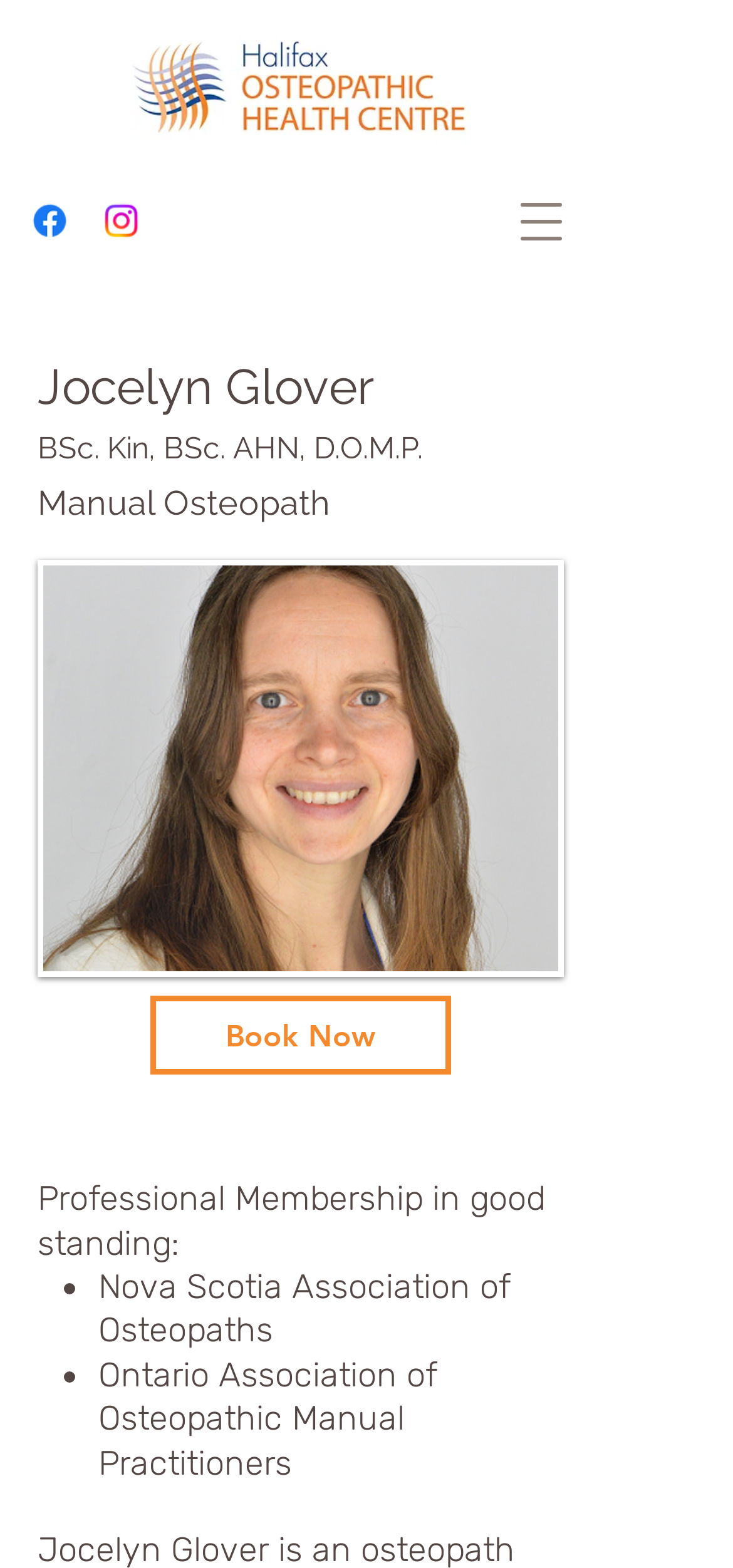What is the profession of Jocelyn Glover?
Analyze the image and deliver a detailed answer to the question.

I inferred this answer by looking at the StaticText element 'Manual Osteopath' which is located below the heading 'Jocelyn Glover BSc. Kin, BSc. AHN, D.O.M.P.' and is likely describing her profession.